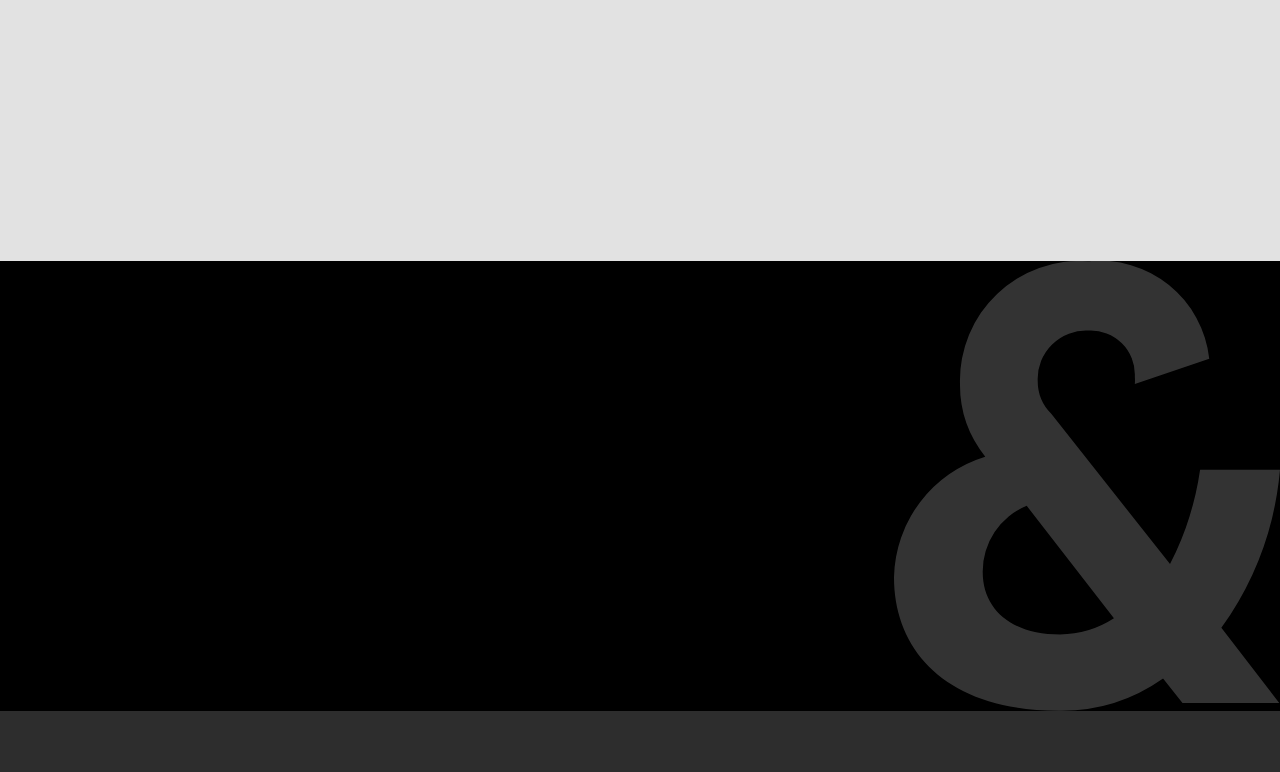Extract the bounding box coordinates for the UI element described as: "Privacy Policy".

[0.376, 0.949, 0.452, 0.972]